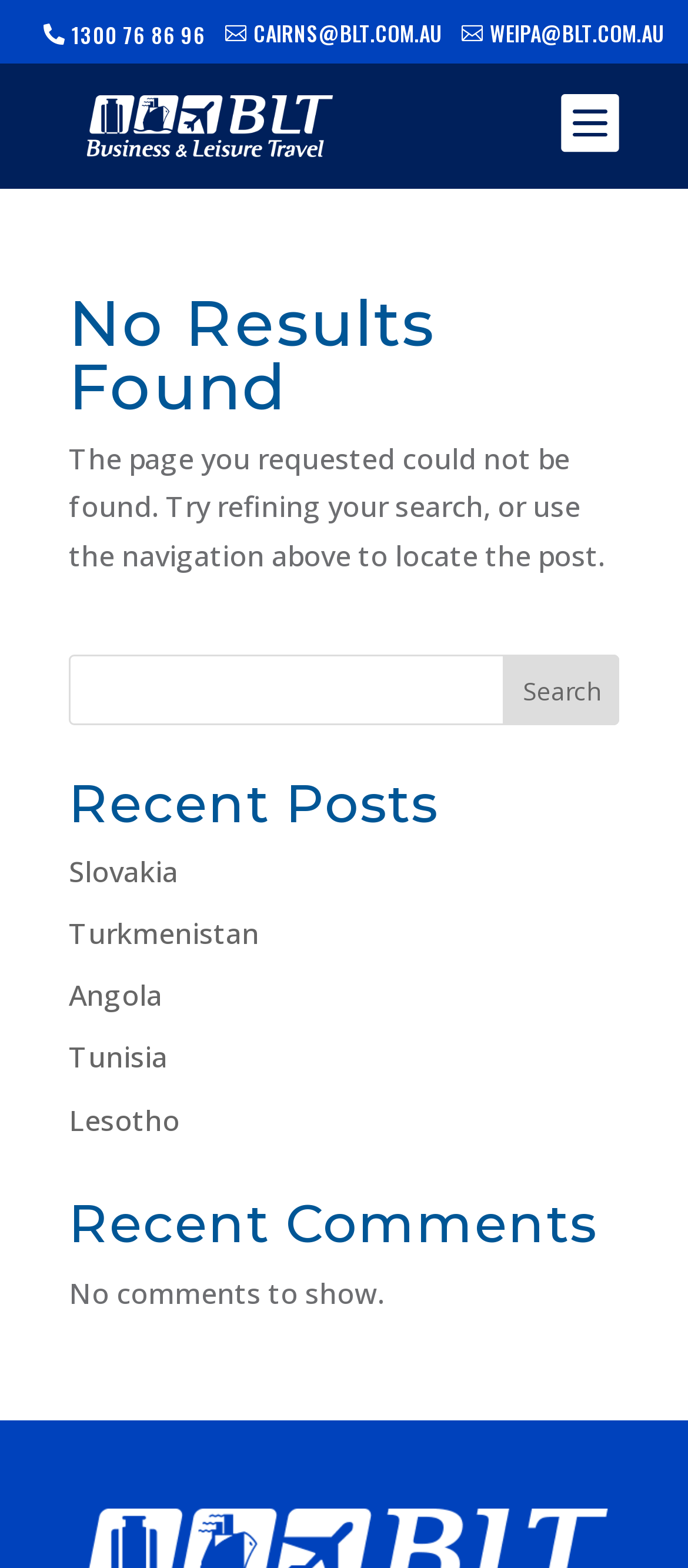Is there a search bar?
Look at the image and respond with a single word or a short phrase.

Yes